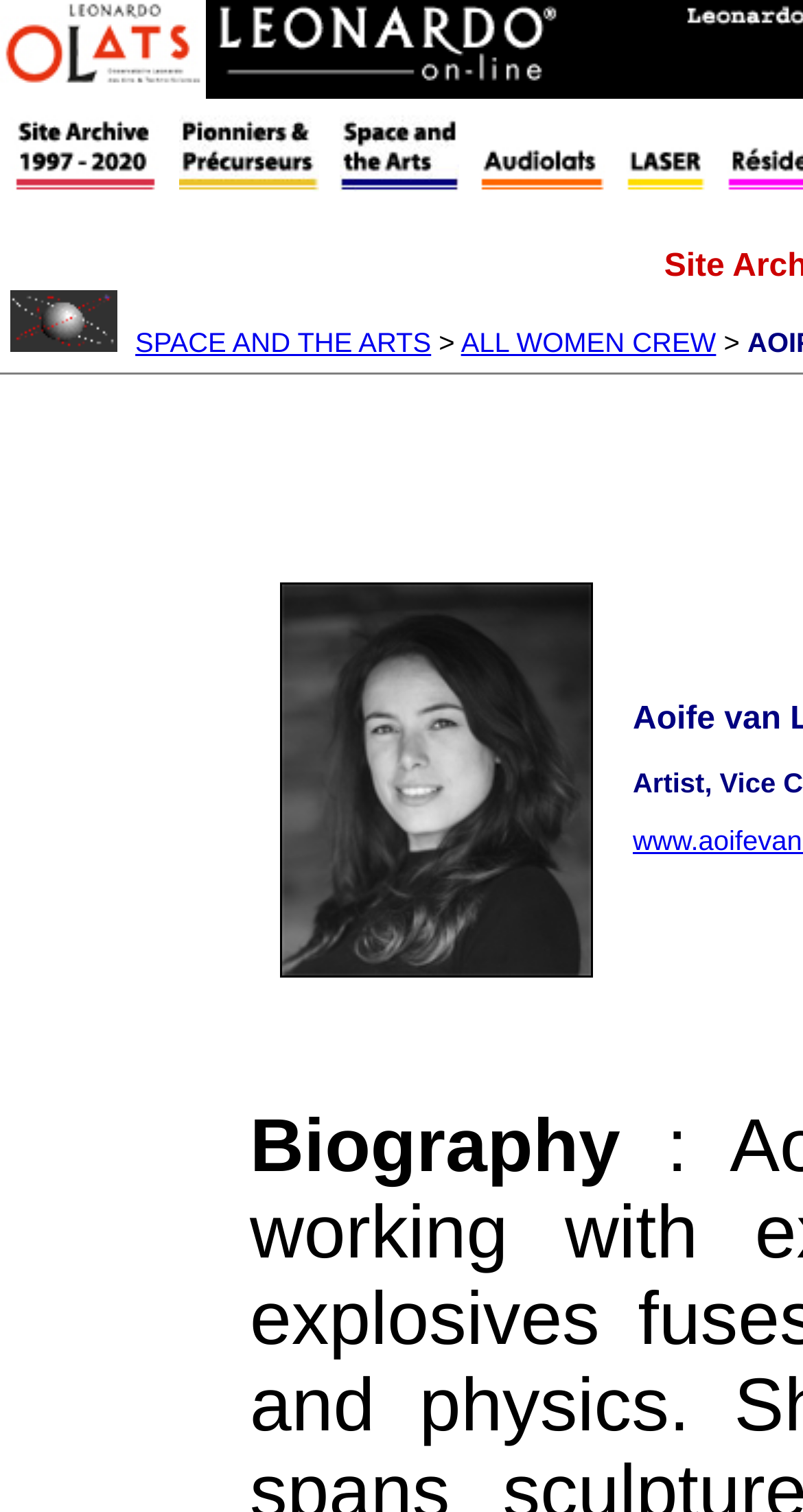How many empty table cells are in the top row?
Give a one-word or short-phrase answer derived from the screenshot.

5